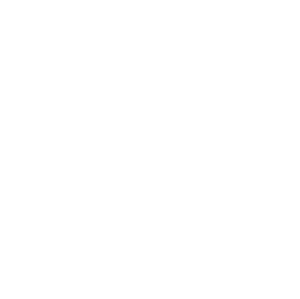What areas of the honeycomb can the uncapping fork access?
Can you provide a detailed and comprehensive answer to the question?

The uncapping fork is particularly useful for accessing hard-to-reach areas in the honeycomb, allowing beekeepers to extract honey from areas that would be difficult to access with other tools.